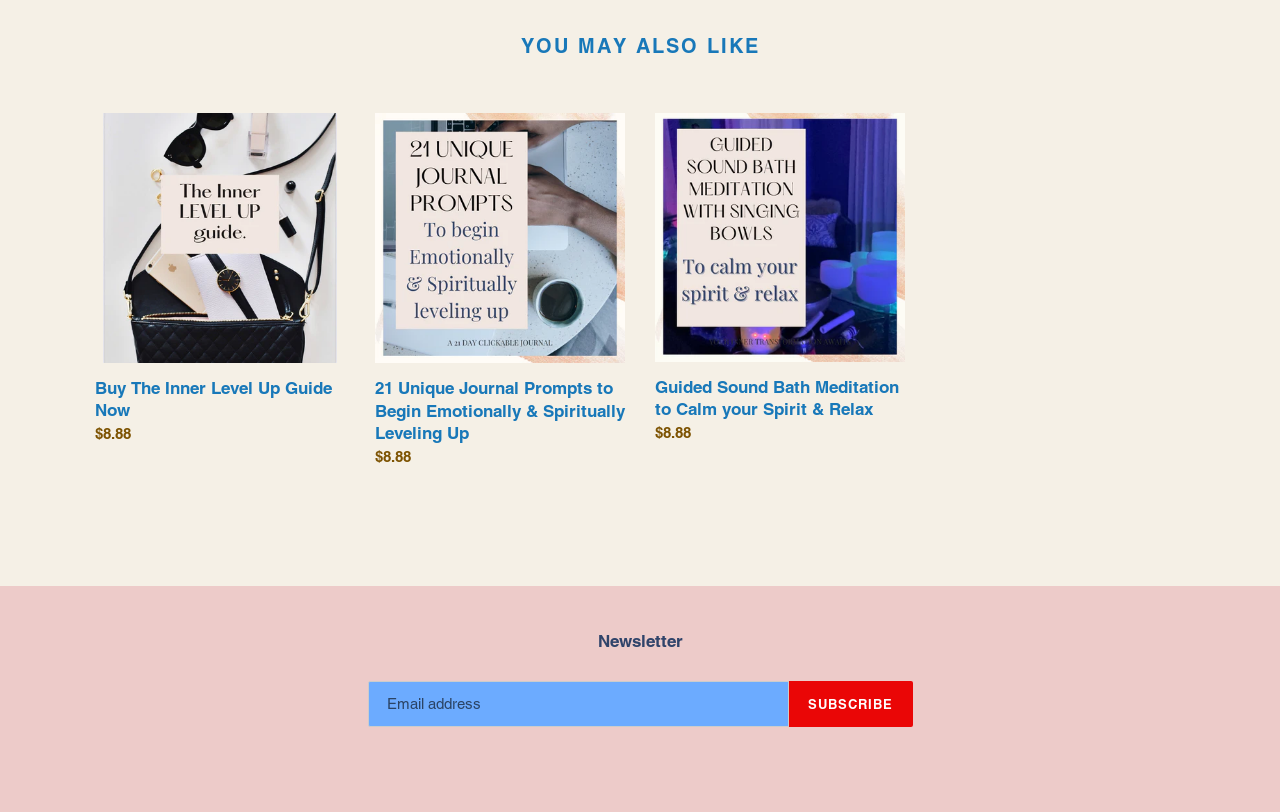Examine the image carefully and respond to the question with a detailed answer: 
What is the price of the Inner Level Up Guide?

The price of the Inner Level Up Guide can be found in the description list detail element, which is a child of the description list element. The static text element with the price is located at coordinates [0.074, 0.523, 0.102, 0.544].